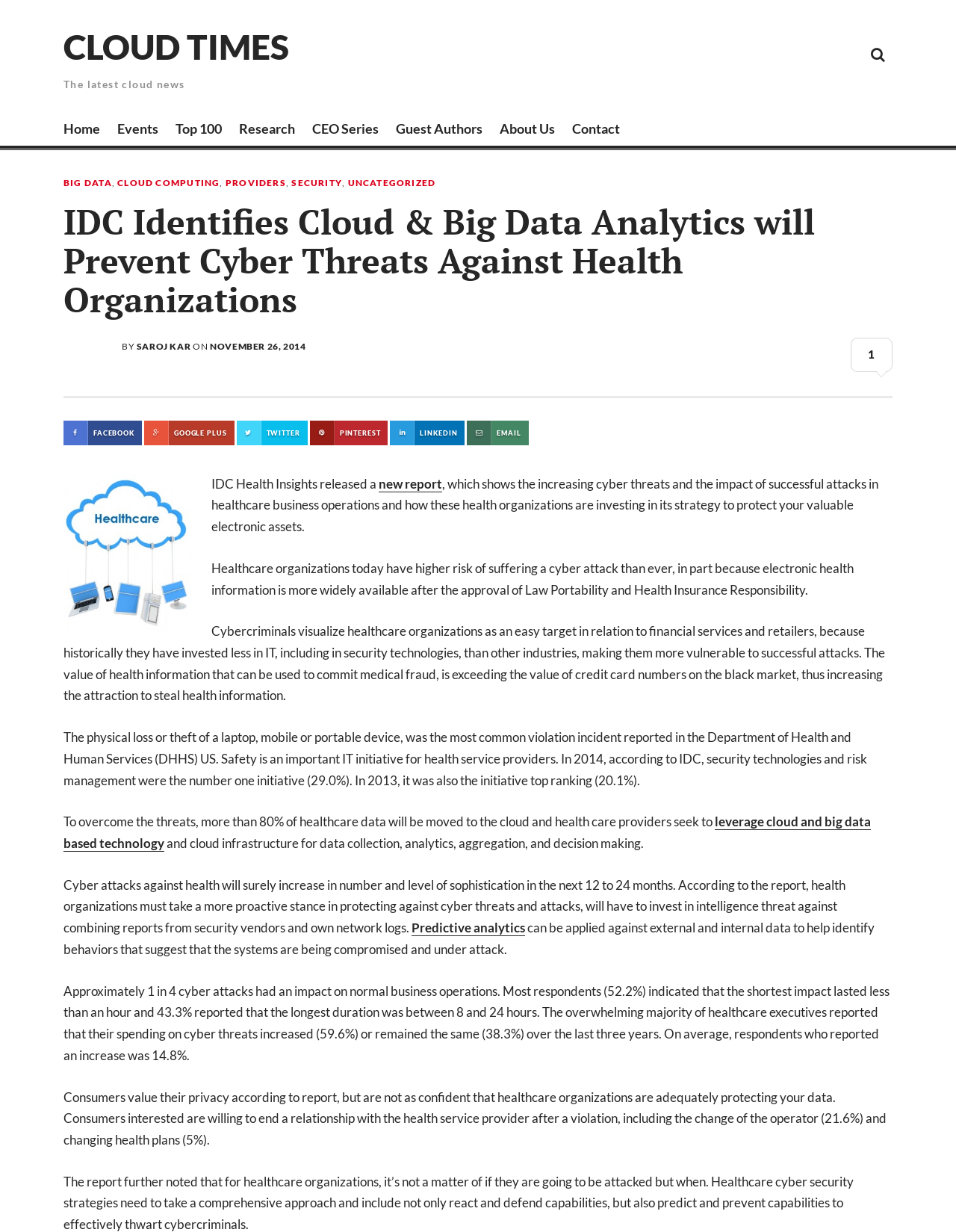What is the date of the article?
Based on the image, answer the question with as much detail as possible.

The date of the article can be determined by looking at the link element 'NOVEMBER 26, 2014' which is a child element of the header element. This suggests that the article was published on NOVEMBER 26, 2014.